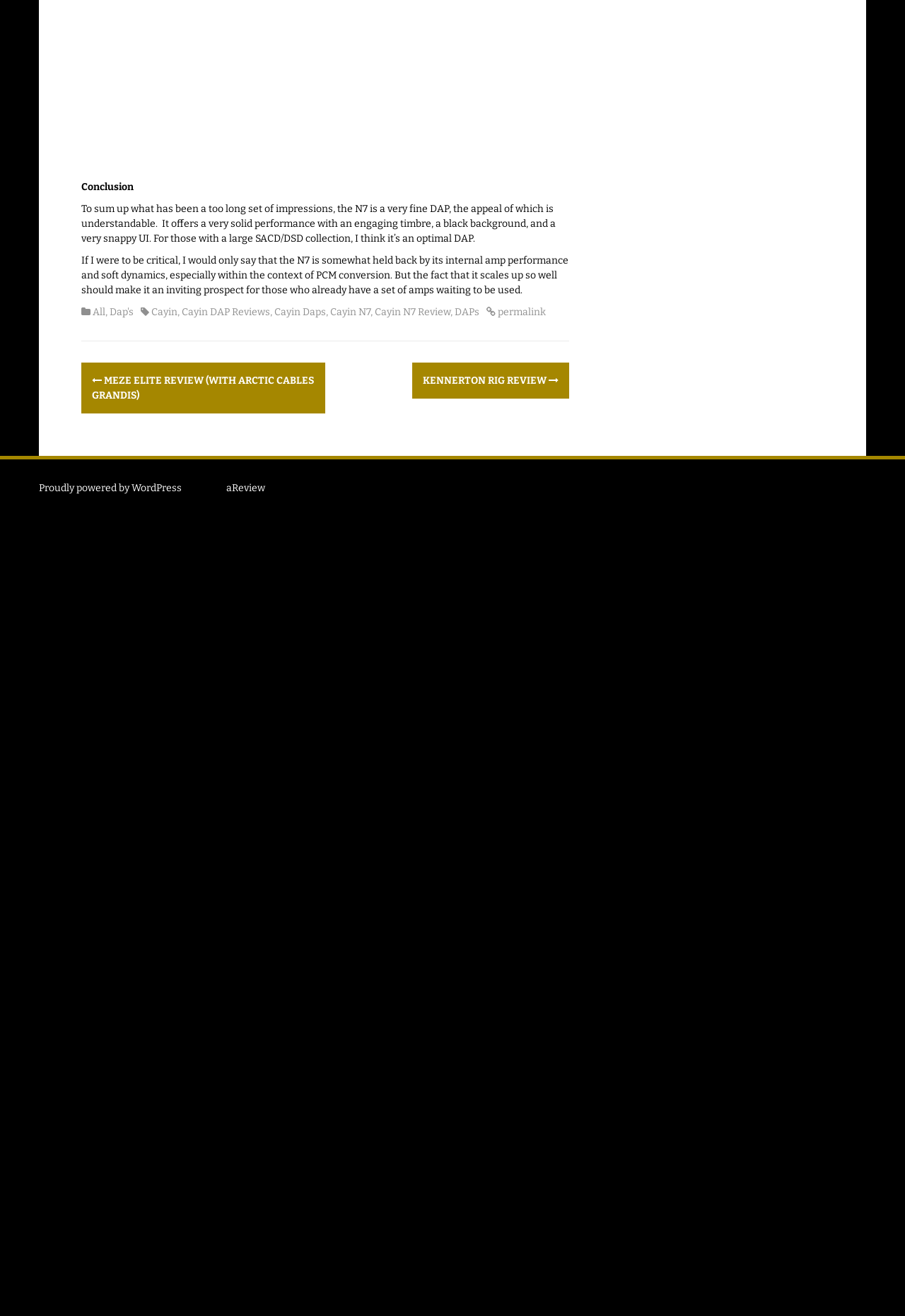Determine the bounding box coordinates of the clickable region to carry out the instruction: "Click on 'Cayin N7 Review'".

[0.365, 0.233, 0.409, 0.242]